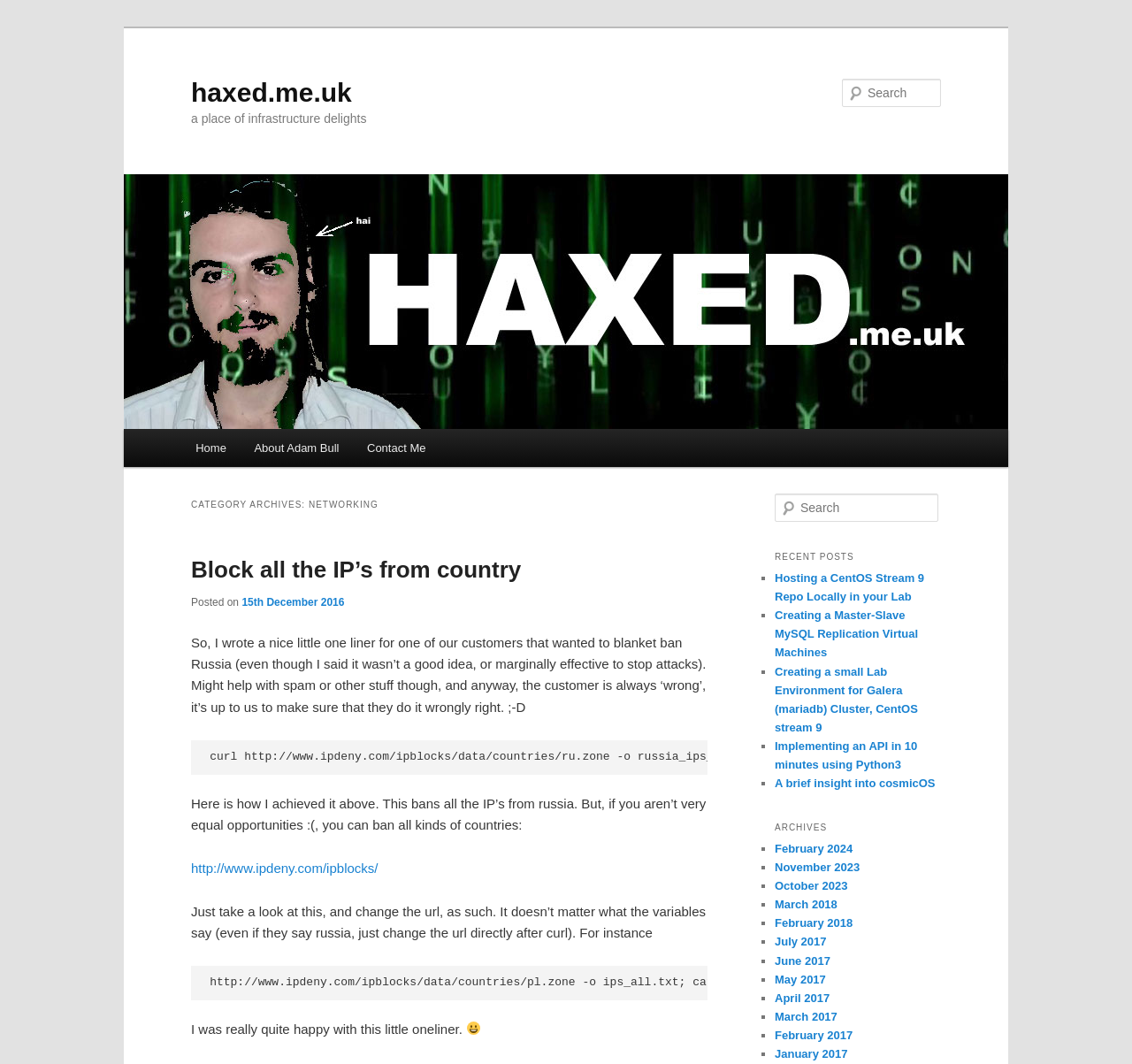Carefully examine the image and provide an in-depth answer to the question: What type of posts are listed under 'RECENT POSTS'?

The posts listed under 'RECENT POSTS' have titles such as 'Hosting a CentOS Stream 9 Repo Locally in your Lab' and 'Creating a Master-Slave MySQL Replication Virtual Machines', which suggest that they are technical articles related to networking and system administration.